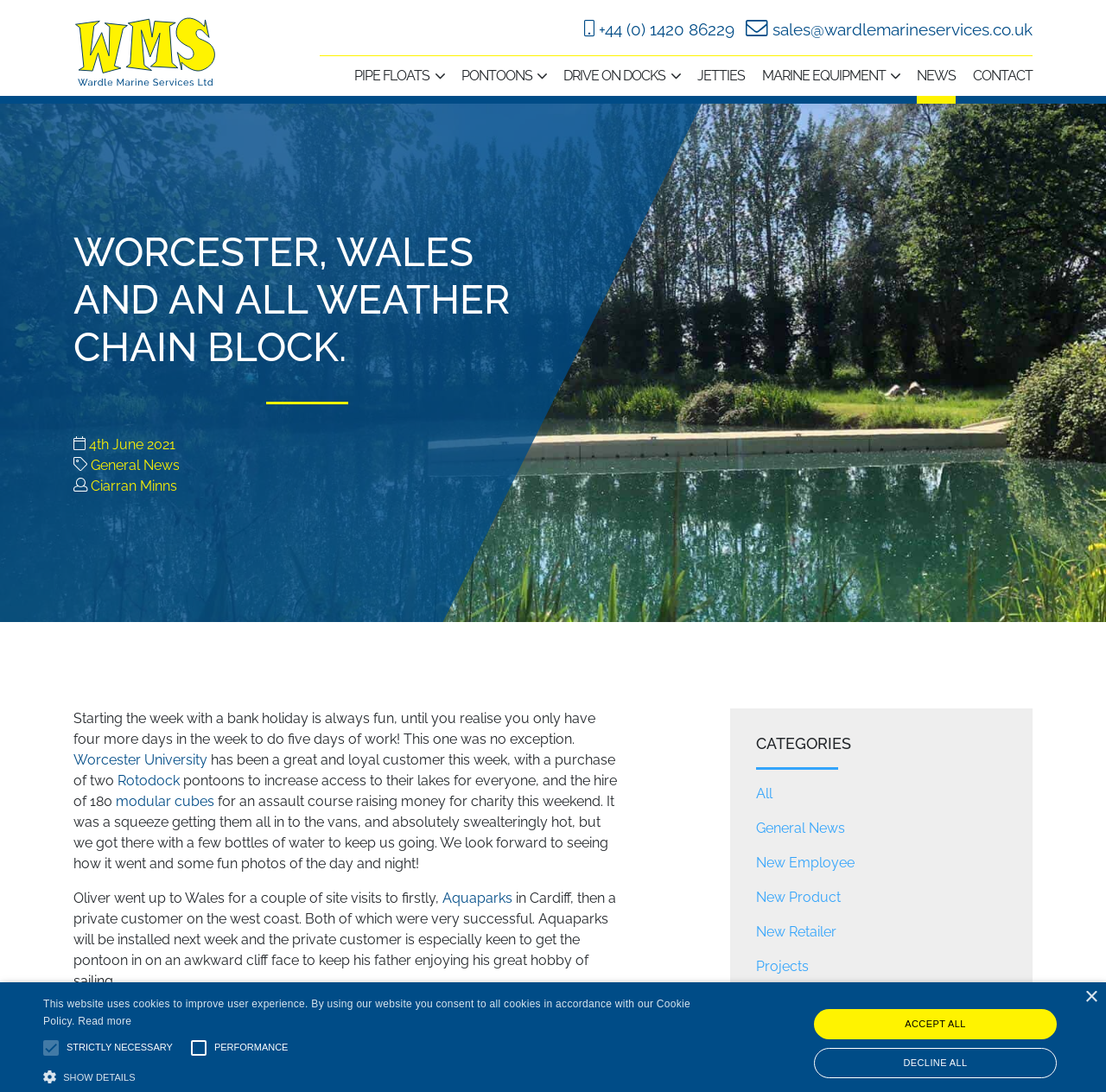Please determine the bounding box coordinates of the element to click in order to execute the following instruction: "Visit PIPE FLOATS page". The coordinates should be four float numbers between 0 and 1, specified as [left, top, right, bottom].

[0.321, 0.051, 0.401, 0.095]